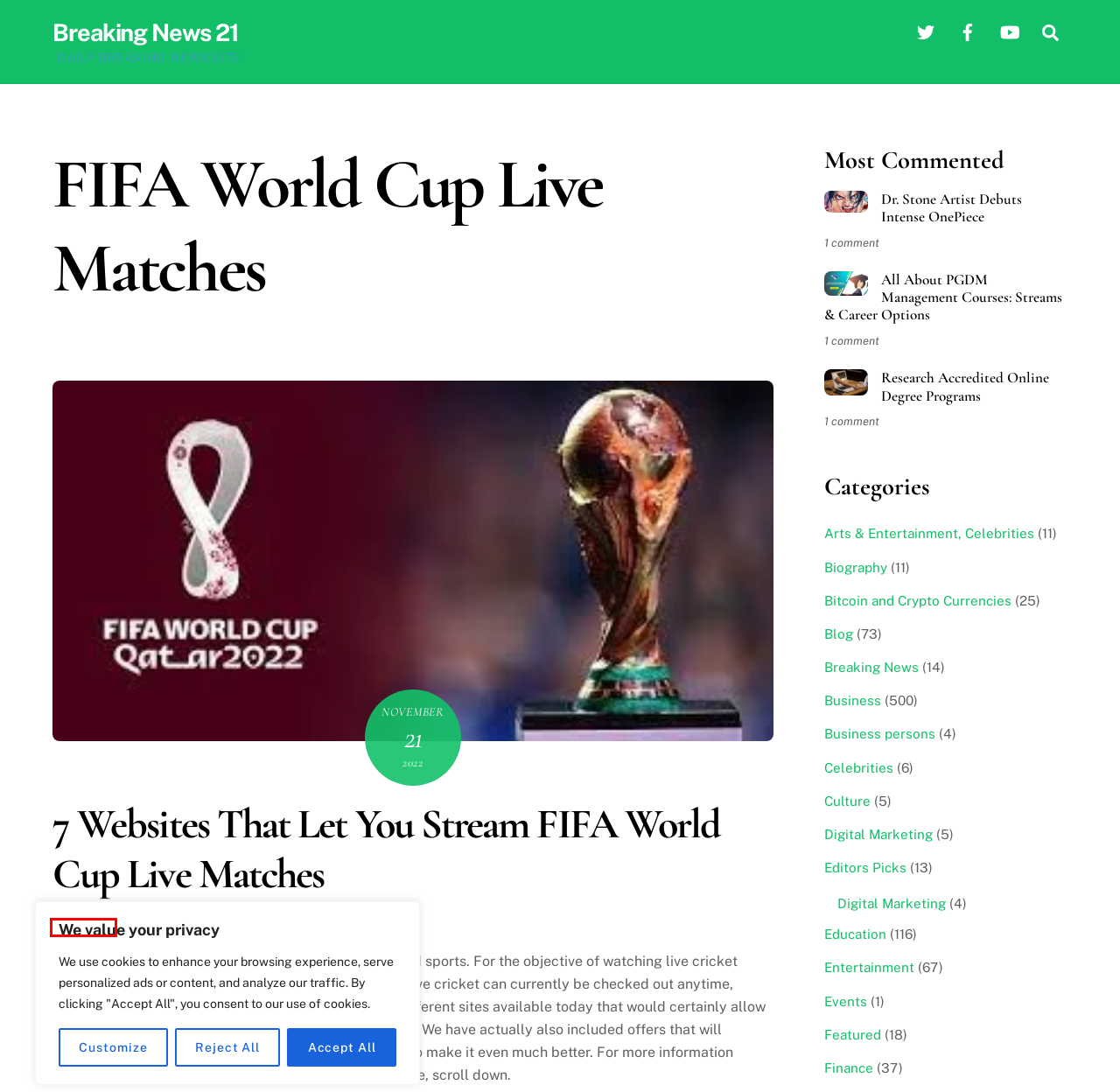Given a screenshot of a webpage featuring a red bounding box, identify the best matching webpage description for the new page after the element within the red box is clicked. Here are the options:
A. Home - Breaking News 21
B. Dr. Stone Artist Debuts Intense OnePiece » Breaking News 21
C. Arts & Entertainment, Celebrities » Breaking News 21
D. Editors Picks » Breaking News 21
E. Events » Breaking News 21
F. Celebrities » Breaking News 21
G. 7 Websites That Let You Stream FIFA World Cup Live Matches » Breaking News 21
H. Asad ijaz » Breaking News 21

H